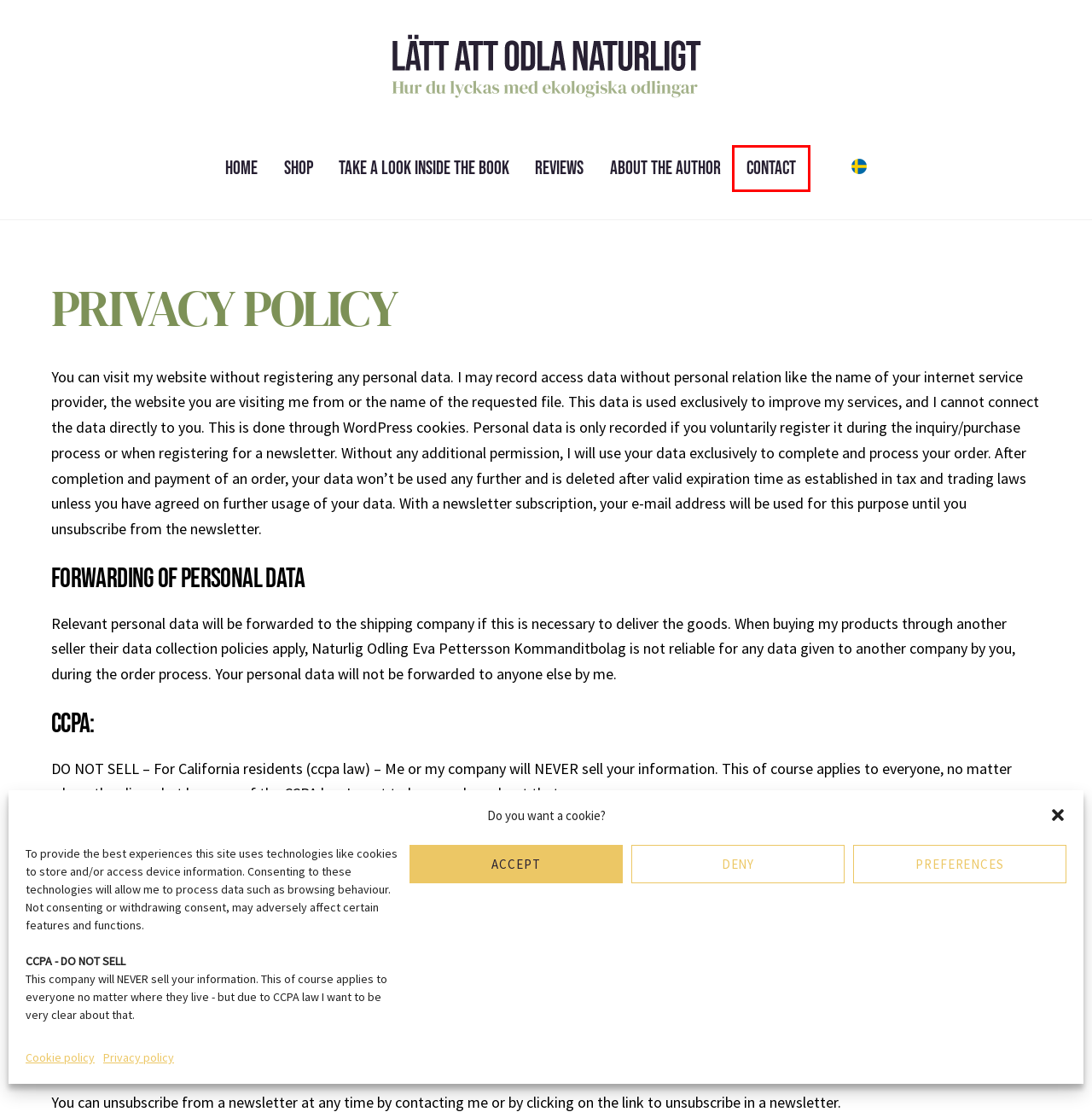You are provided with a screenshot of a webpage that includes a red rectangle bounding box. Please choose the most appropriate webpage description that matches the new webpage after clicking the element within the red bounding box. Here are the candidates:
A. Cookie policy - Lätt att odla naturligt
B. About the author - Lätt att odla naturligt
C. Sustainable Gardening Made Easy - Lätt att odla naturligt
D. Shop - Lätt att odla naturligt
E. Delivery information - Lätt att odla naturligt
F. Reviews from readers - Lätt att odla naturligt
G. Take a look inside the book - Lätt att odla naturligt
H. Contact the author Eva Pettersson - Lätt att odla naturligt

H